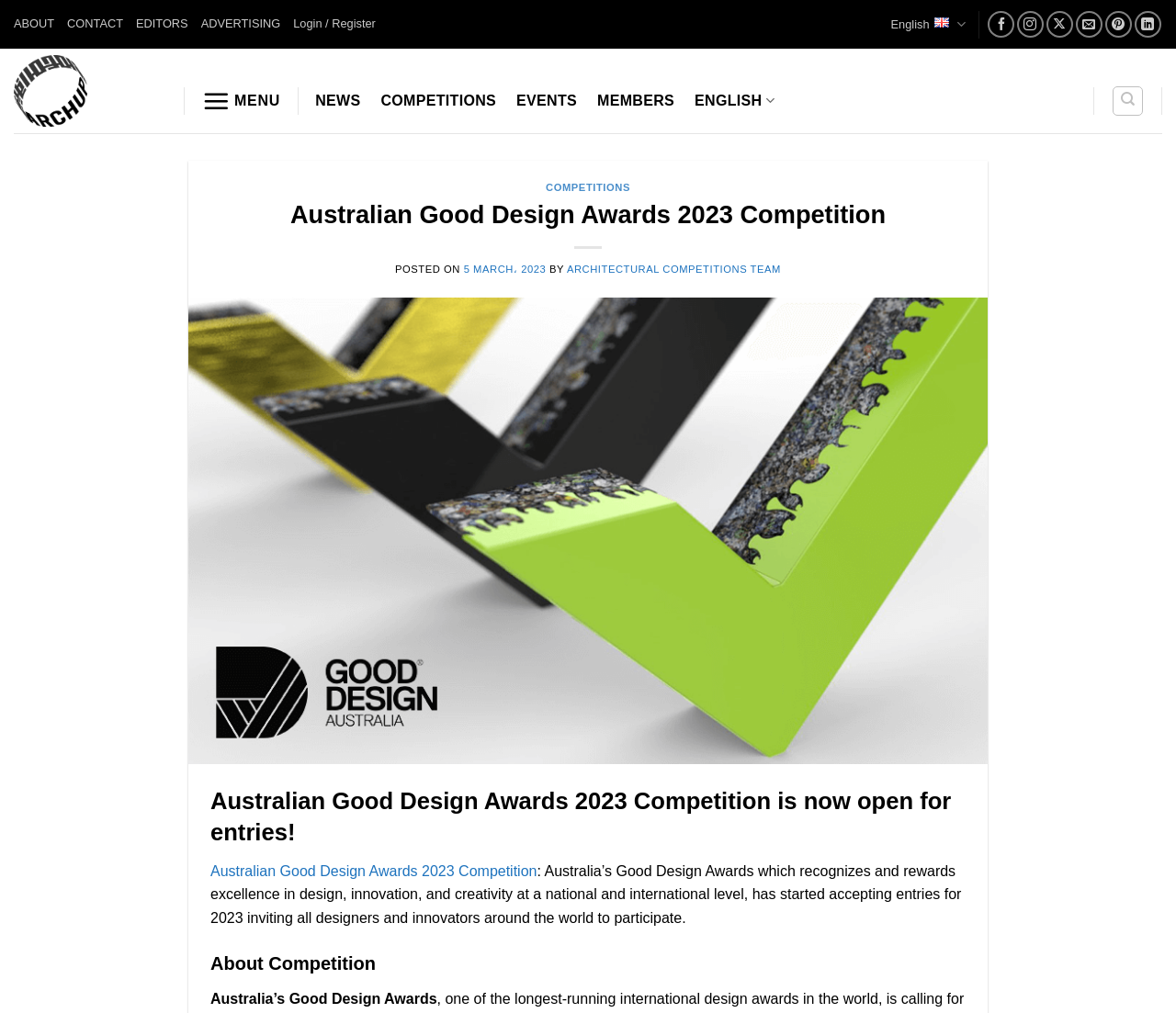Locate and extract the headline of this webpage.

Australian Good Design Awards 2023 Competition